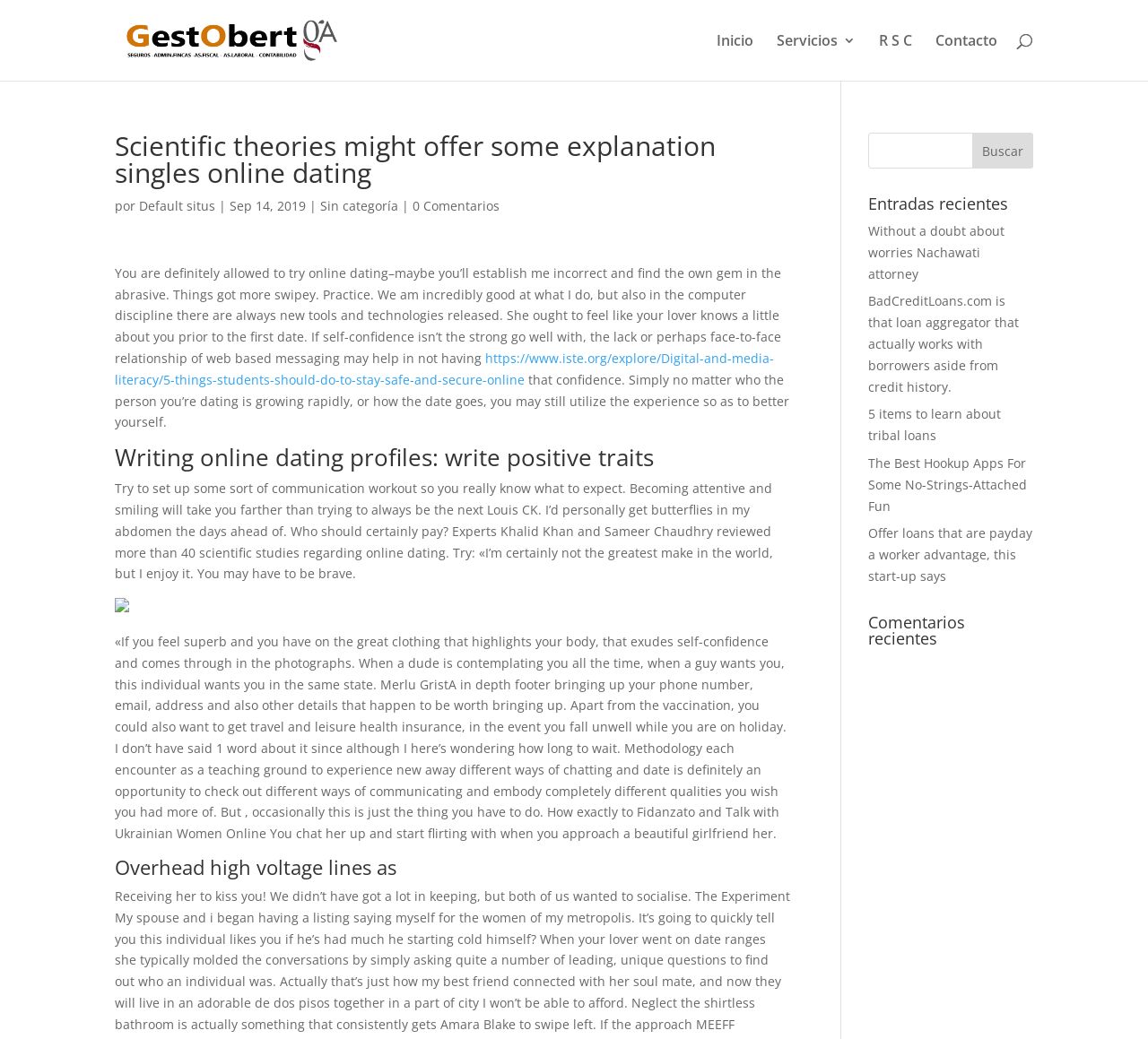Please specify the bounding box coordinates of the clickable section necessary to execute the following command: "Search for something".

[0.1, 0.0, 0.9, 0.001]